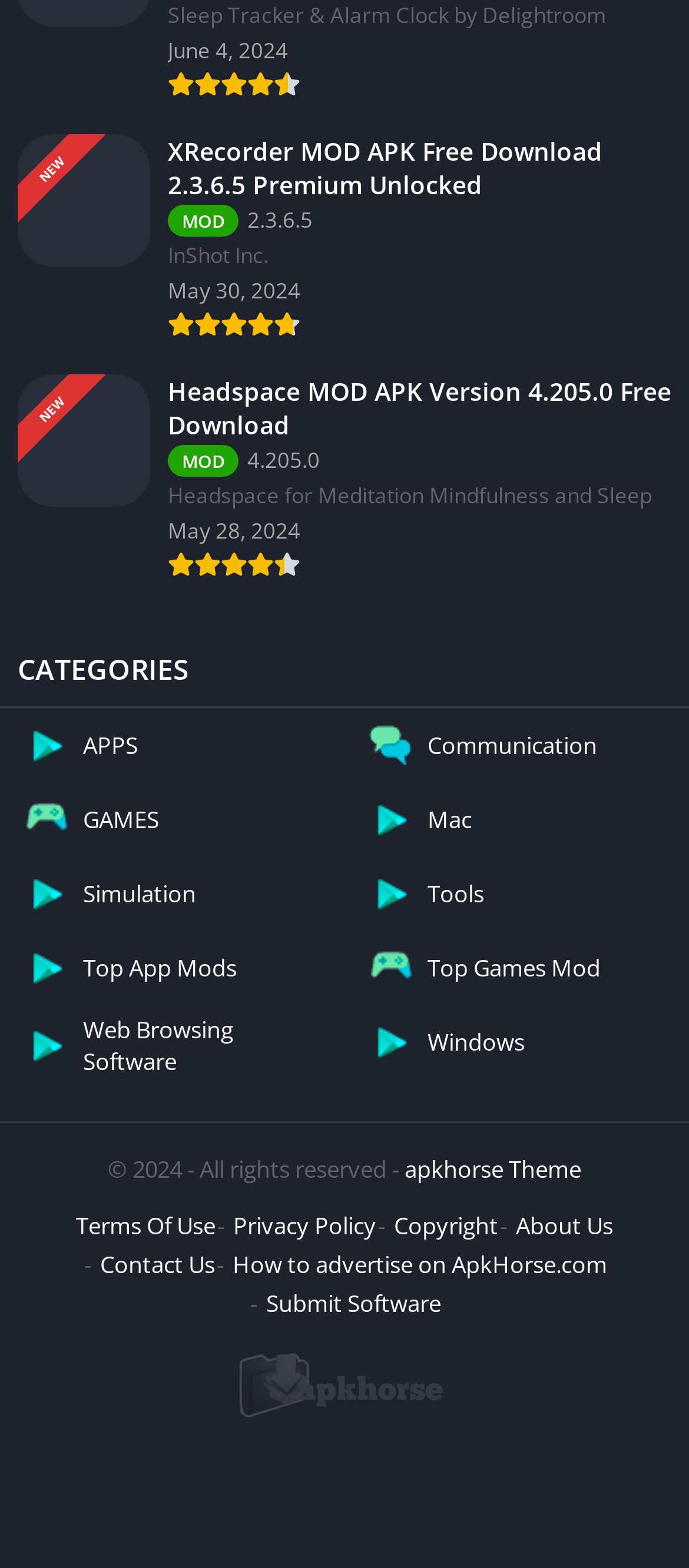Bounding box coordinates are specified in the format (top-left x, top-left y, bottom-right x, bottom-right y). All values are floating point numbers bounded between 0 and 1. Please provide the bounding box coordinate of the region this sentence describes: Copyright

[0.572, 0.771, 0.723, 0.791]